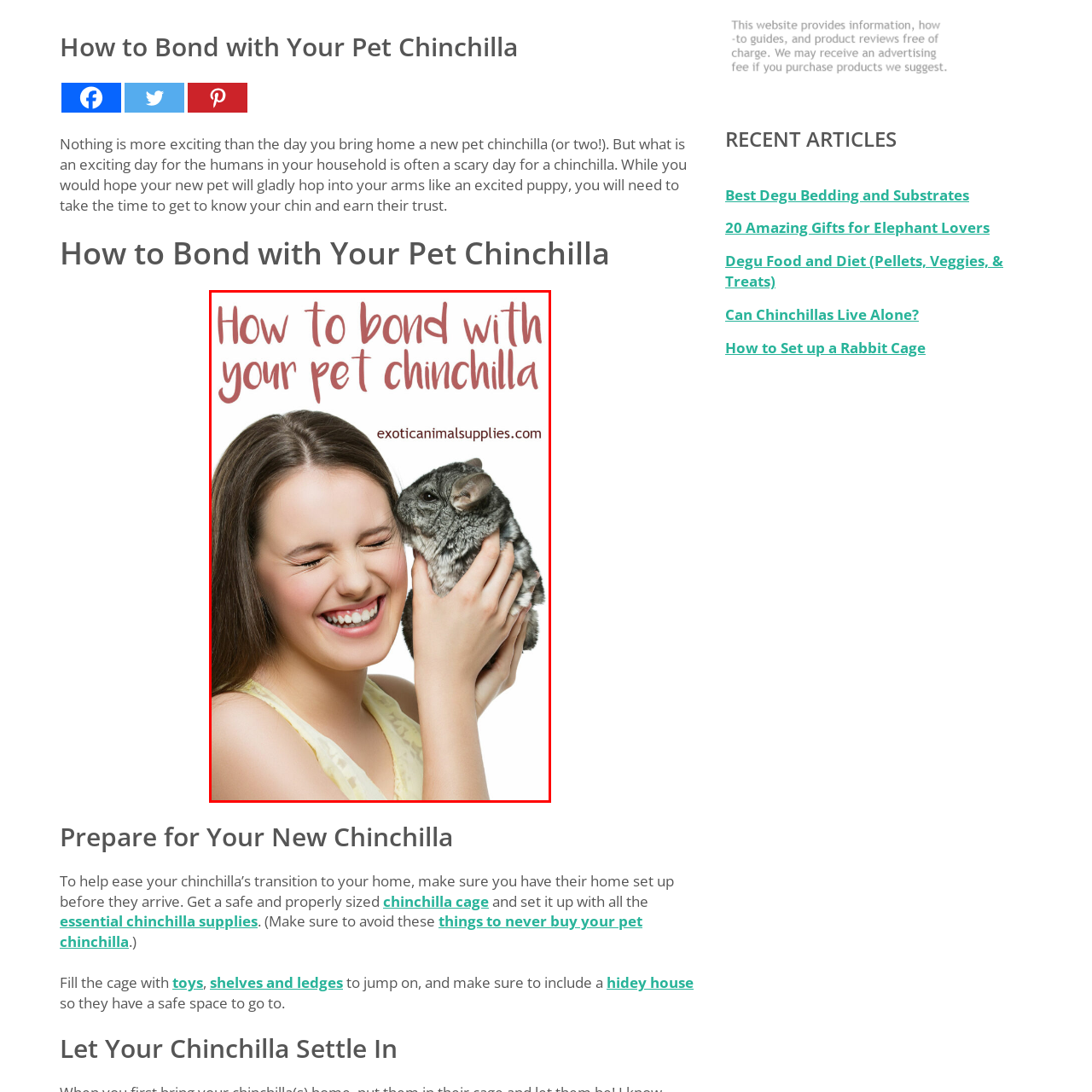Describe extensively the contents of the image within the red-bordered area.

The image features a joyful young woman smiling broadly while holding a fluffy chinchilla close to her face, capturing a moment of affection and bonding. The woman's eyes are playfully closed, showcasing her happiness, as the chinchilla leans in, emphasizing the rapport between them. Above this touching scene, the phrase "How to Bond with Your Pet Chinchilla" is prominently displayed, highlighting the theme of companionship and care for pet chinchillas. The image aligns with the content on the webpage, which offers guidance on fostering a close relationship with these unique pets, making it both heartwarming and informative. The website's name, "exoticanimalsupplies.com," appears at the bottom, indicating its role as a resource for exotic pet owners.